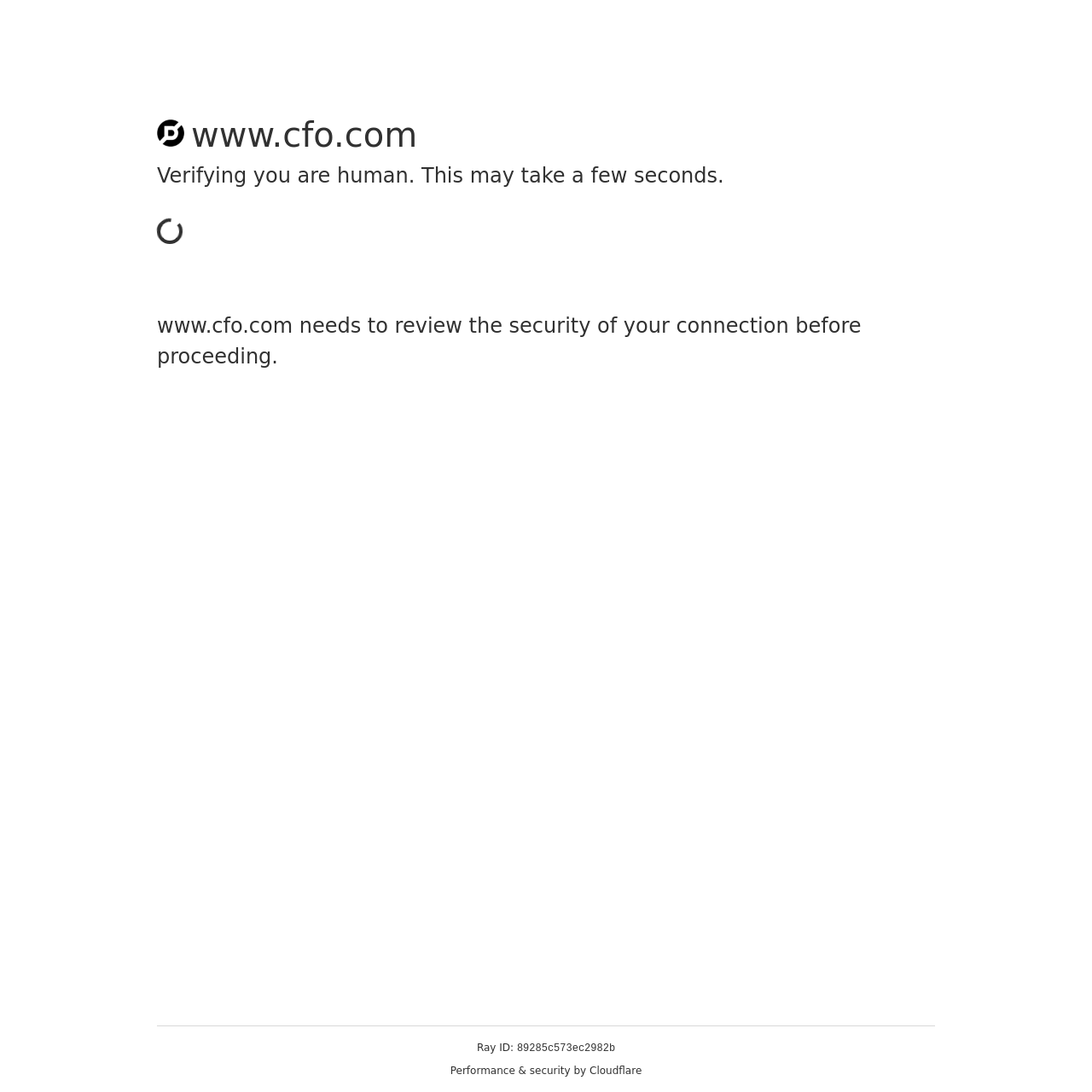Examine the image carefully and respond to the question with a detailed answer: 
What is the purpose of the security check?

The security check is necessary for the website www.cfo.com to review the security of the user's connection before proceeding, as stated in the StaticText element 'www.cfo.com needs to review the security of your connection before proceeding.'